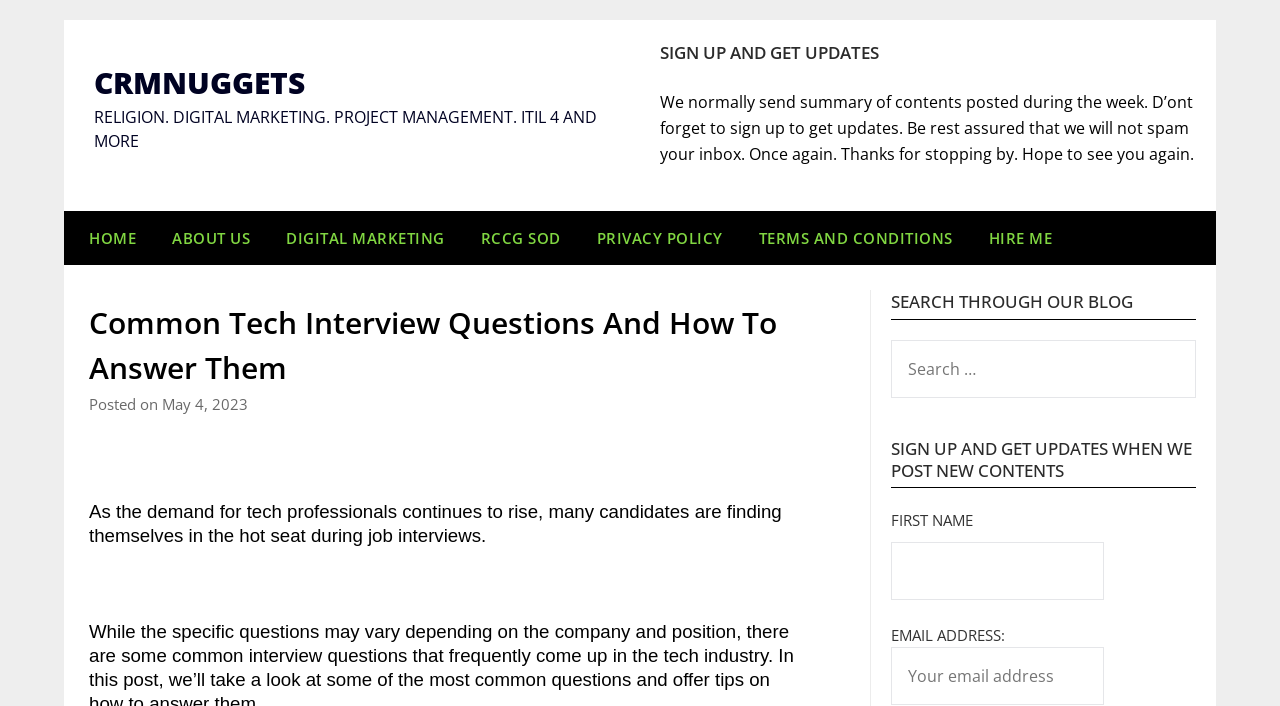Construct a thorough caption encompassing all aspects of the webpage.

This webpage is about common tech interview questions and how to answer them. At the top left, there is a link to "CRMNUGGETS" and a static text describing the website's categories, including religion, digital marketing, project management, and more. 

Below this section, there is a heading that says "SIGN UP AND GET UPDATES" followed by a paragraph of text explaining that the website sends weekly summaries of its contents and assures readers that it will not spam their inbox.

To the left of this section, there are several links, including "HOME", "ABOUT US", "DIGITAL MARKETING", "RCCG SOD", "PRIVACY POLICY", "TERMS AND CONDITIONS", and "HIRE ME". 

The main content of the webpage is headed by "Common Tech Interview Questions And How To Answer Them" and includes a posting date of May 4, 2023. The article begins by stating that the demand for tech professionals is rising, and many candidates are finding themselves in job interviews.

On the right side of the webpage, there is a section headed by "SEARCH THROUGH OUR BLOG" with a search box. Below this, there is another section headed by "SIGN UP AND GET UPDATES WHEN WE POST NEW CONTENTS" with fields to enter a first name and email address.